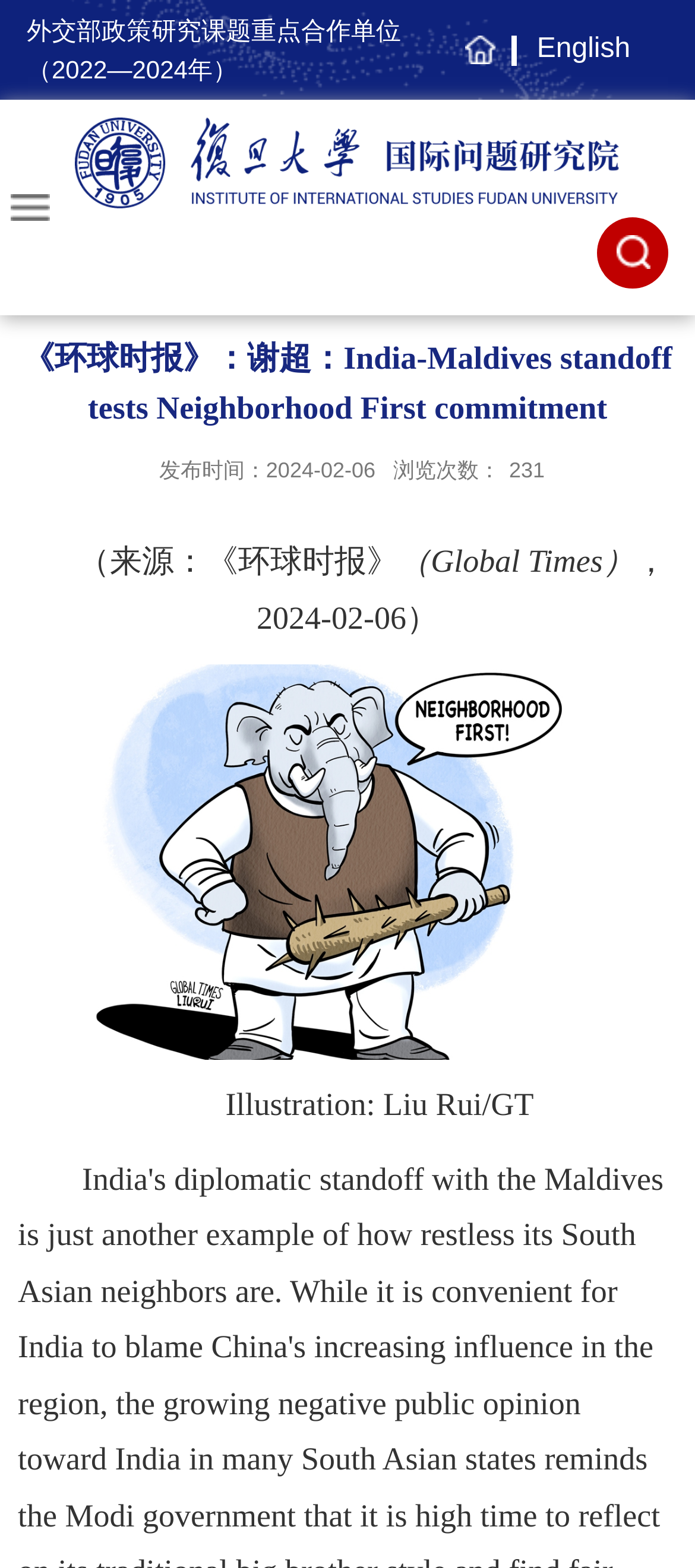Identify the first-level heading on the webpage and generate its text content.

《环球时报》：谢超：India-Maldives standoff tests Neighborhood First commitment